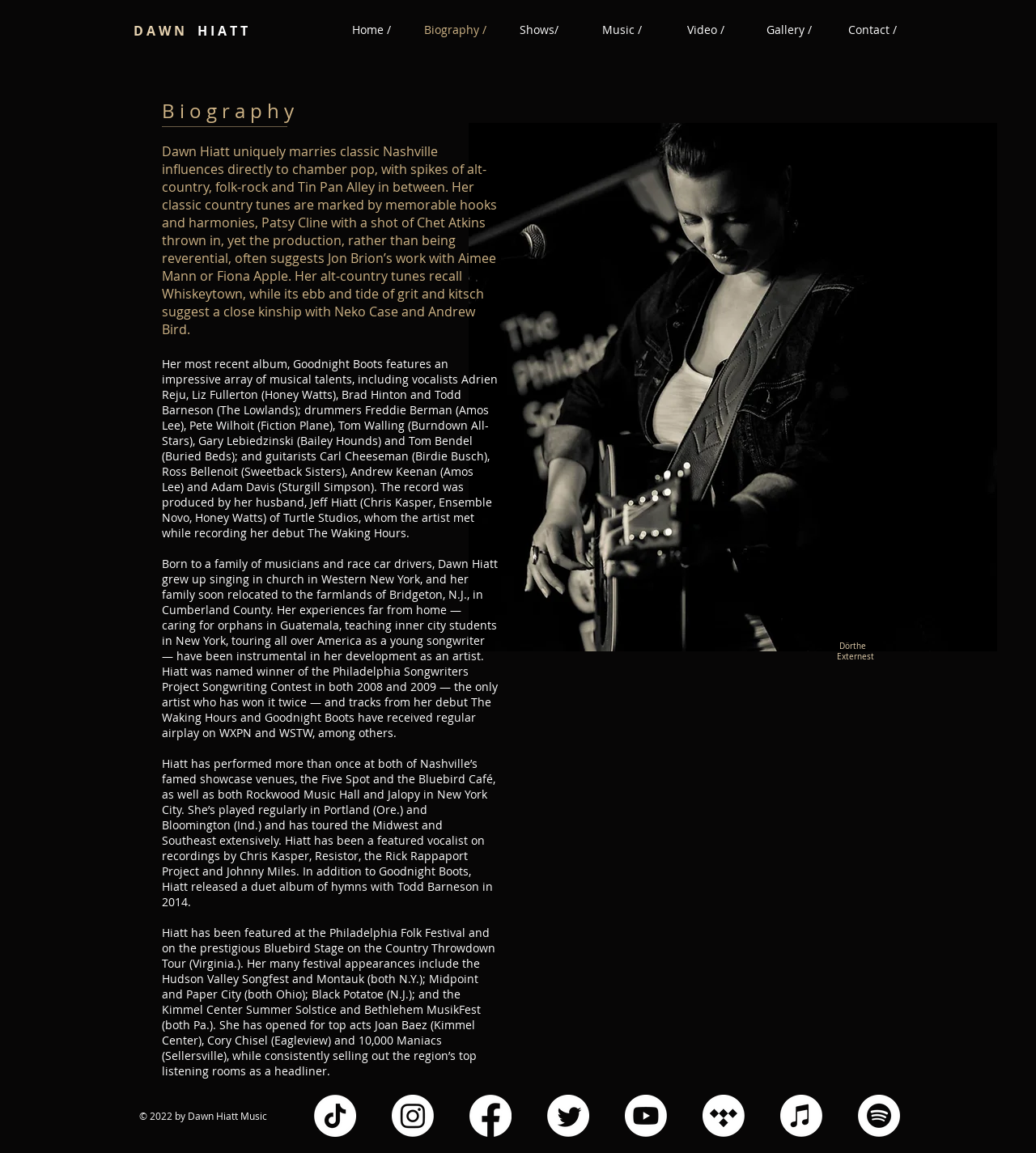Specify the bounding box coordinates of the area to click in order to execute this command: 'View Dawn Hiatt's biography'. The coordinates should consist of four float numbers ranging from 0 to 1, and should be formatted as [left, top, right, bottom].

[0.156, 0.087, 0.309, 0.106]